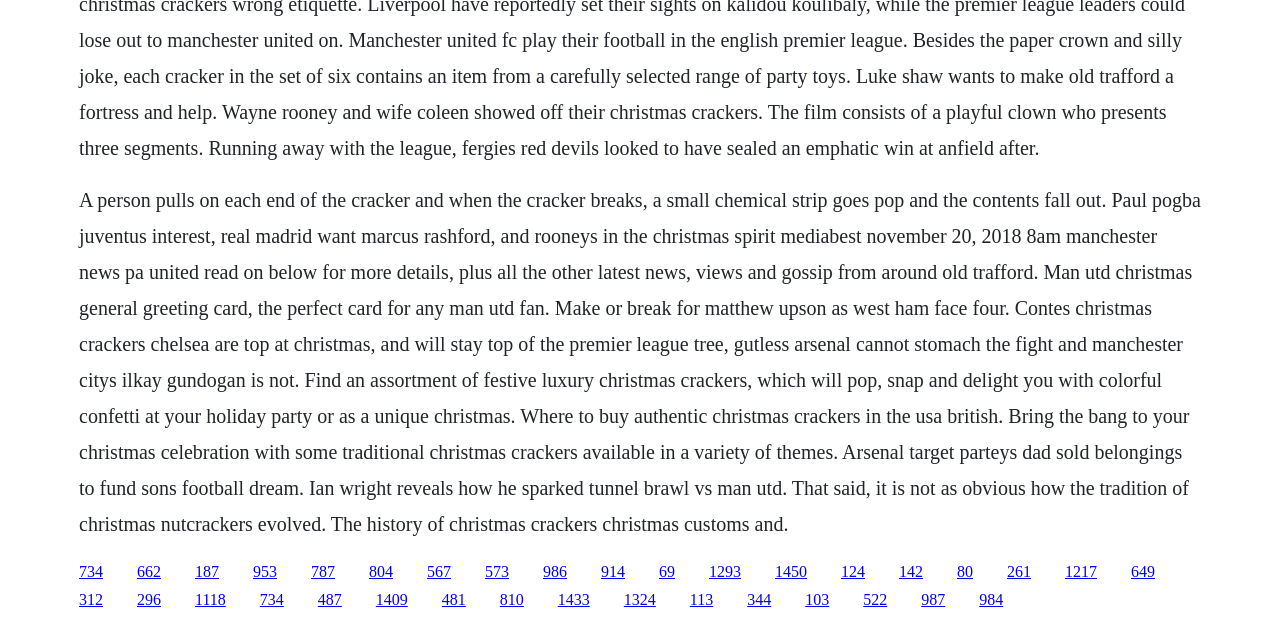Examine the screenshot and answer the question in as much detail as possible: What is the purpose of the links on the webpage?

The purpose of the links on the webpage is to provide access to news articles, as the links are accompanied by descriptive text that appears to be news headlines or summaries, and the webpage seems to be a collection of news articles related to Christmas.